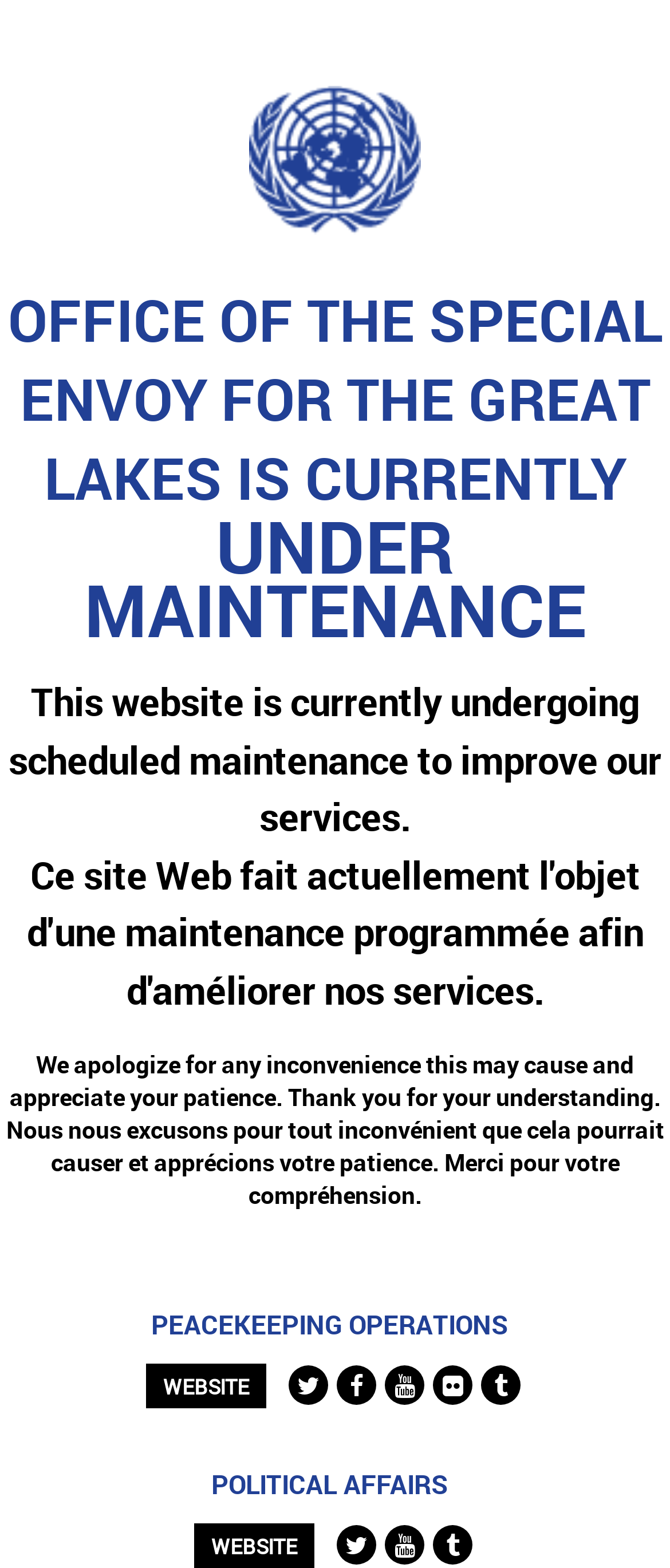What are the two languages used on the website?
Please provide a single word or phrase as your answer based on the image.

English and French